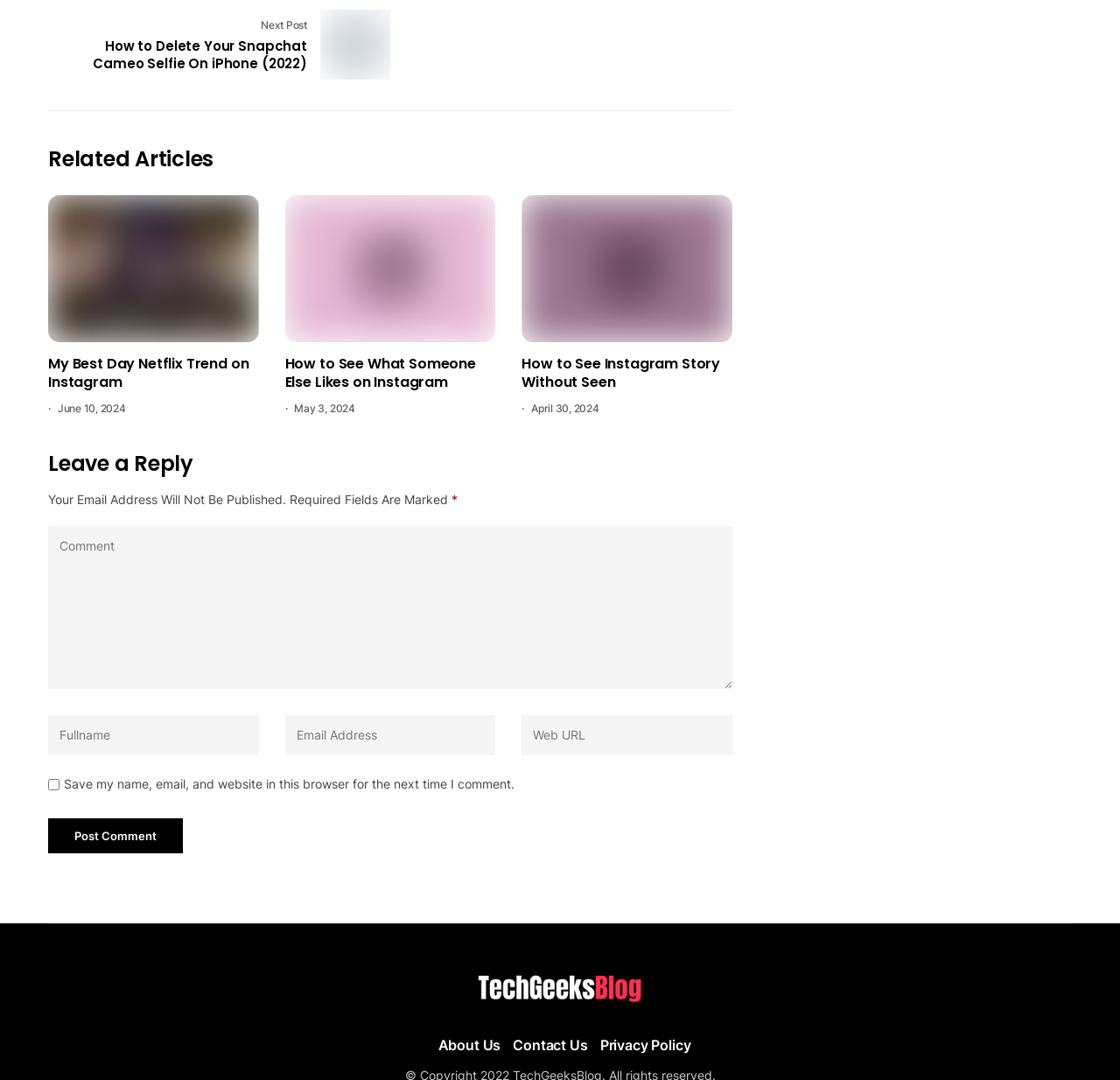Predict the bounding box for the UI component with the following description: "alt="My Best Day Netflix"".

[0.043, 0.181, 0.231, 0.317]